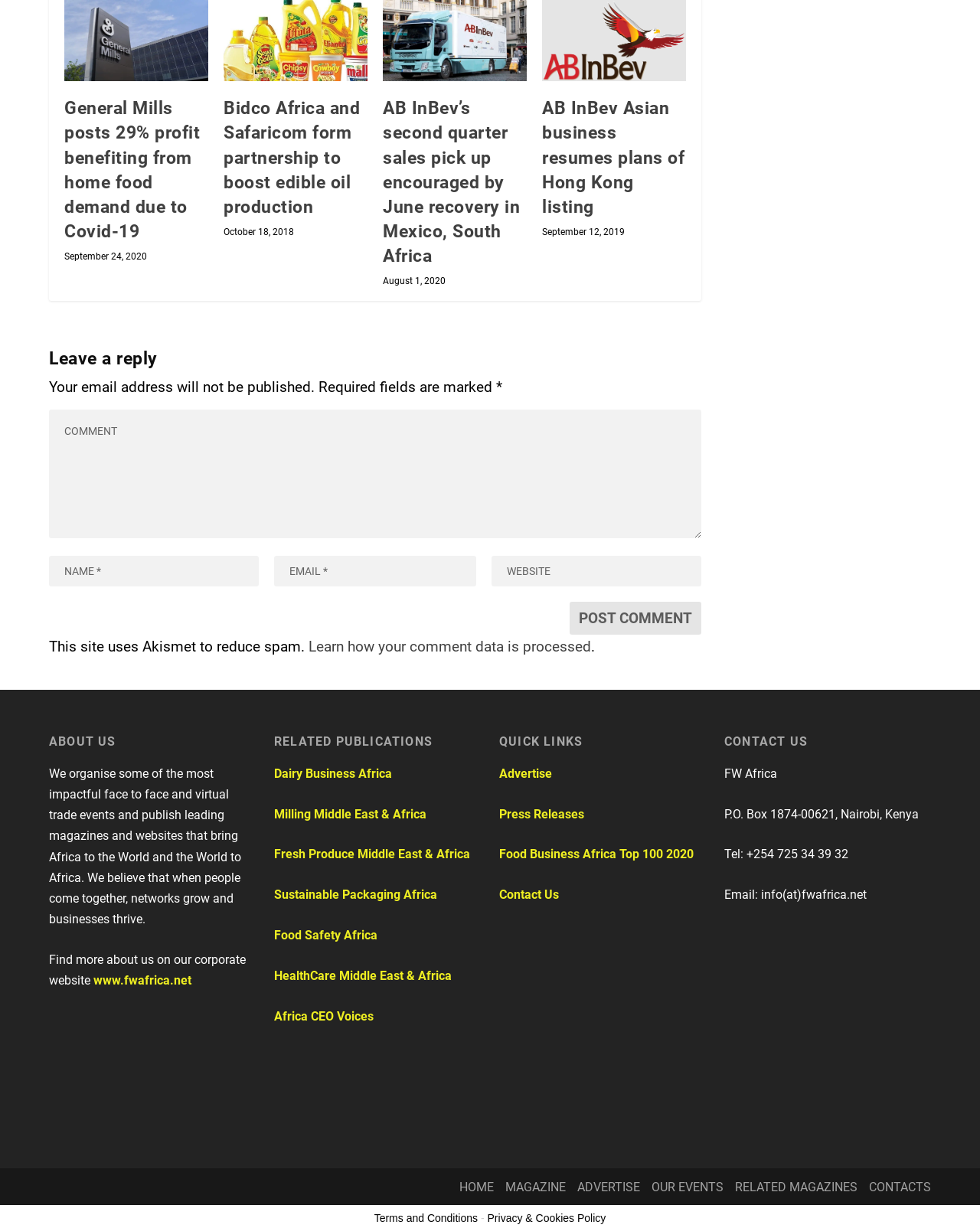Answer succinctly with a single word or phrase:
How many articles are on this webpage?

4